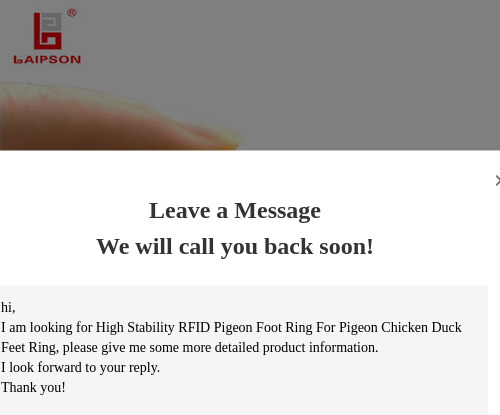What is the polite closing used by the user?
Refer to the screenshot and answer in one word or phrase.

Thank you!